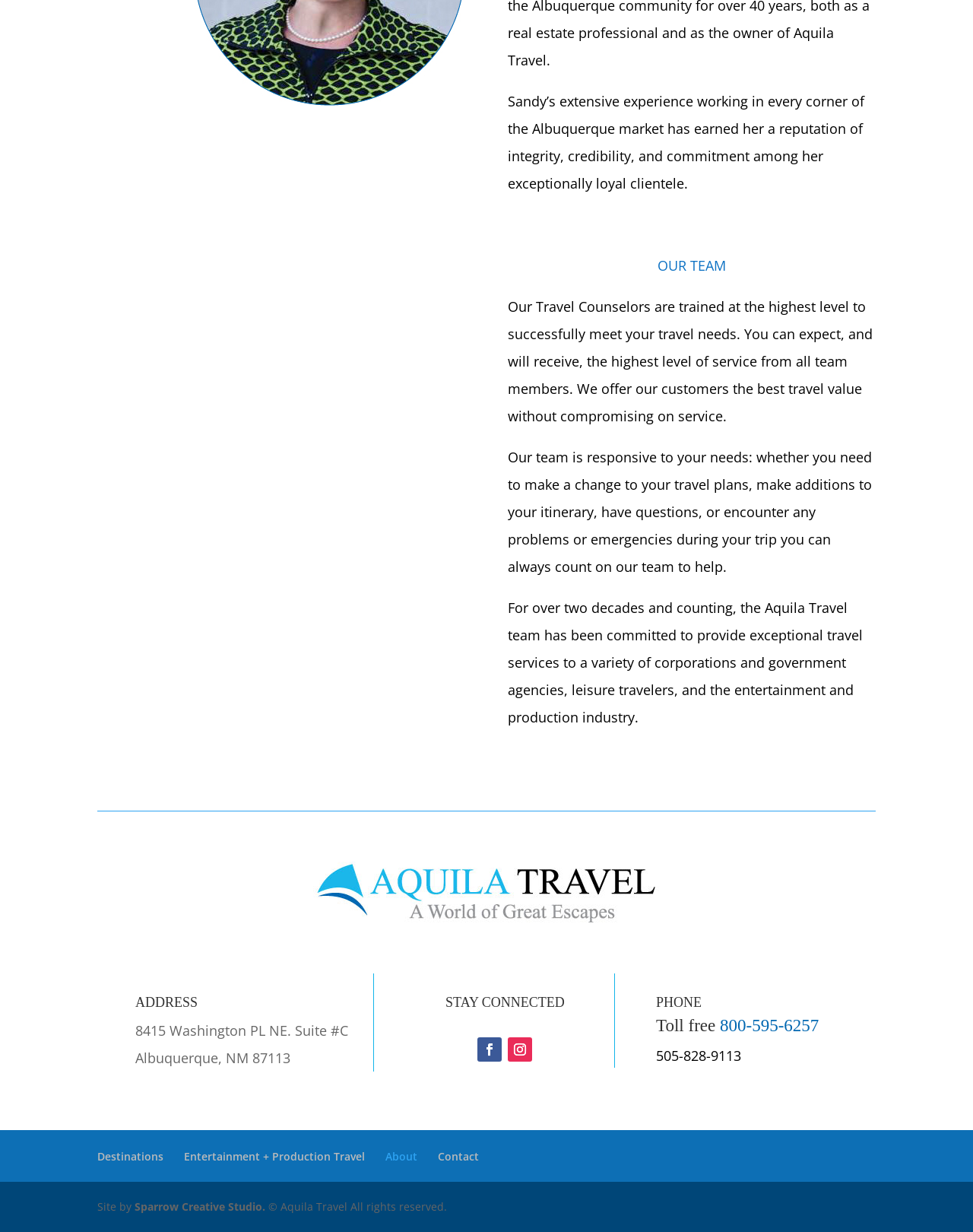Identify the bounding box coordinates of the part that should be clicked to carry out this instruction: "Check the address".

[0.139, 0.808, 0.375, 0.825]